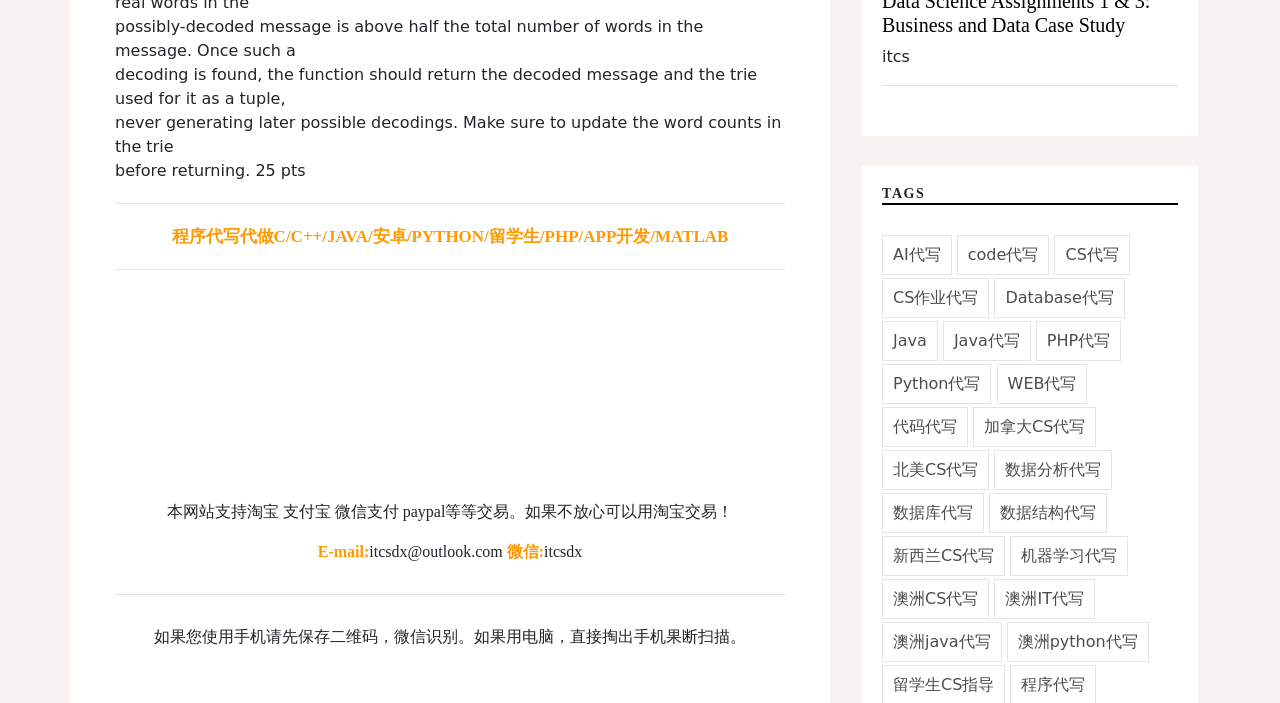Give a short answer using one word or phrase for the question:
What payment methods are supported?

淘宝 支付宝 微信支付 paypal